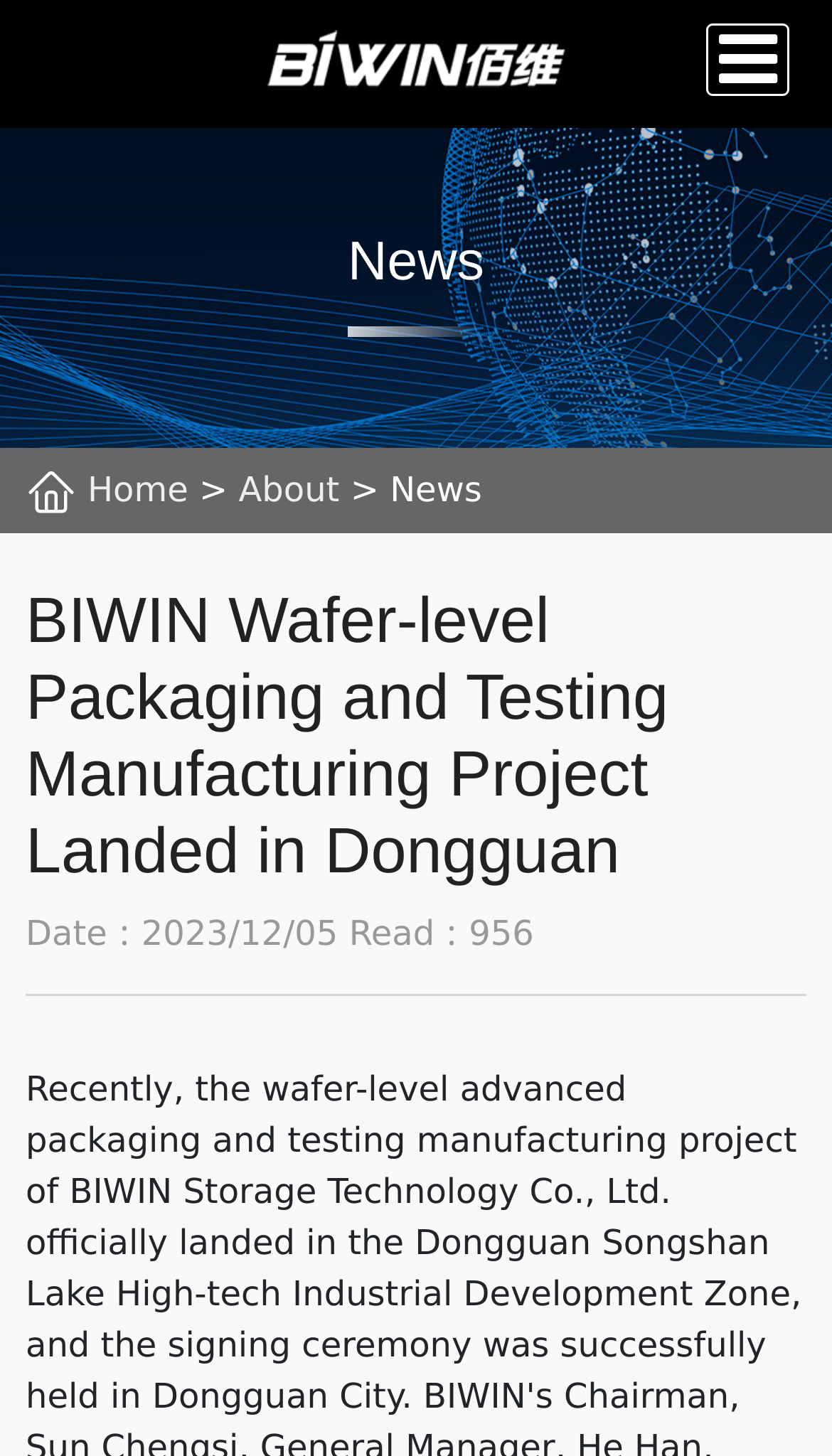Answer in one word or a short phrase: 
What is the date of the news article?

2023/12/05